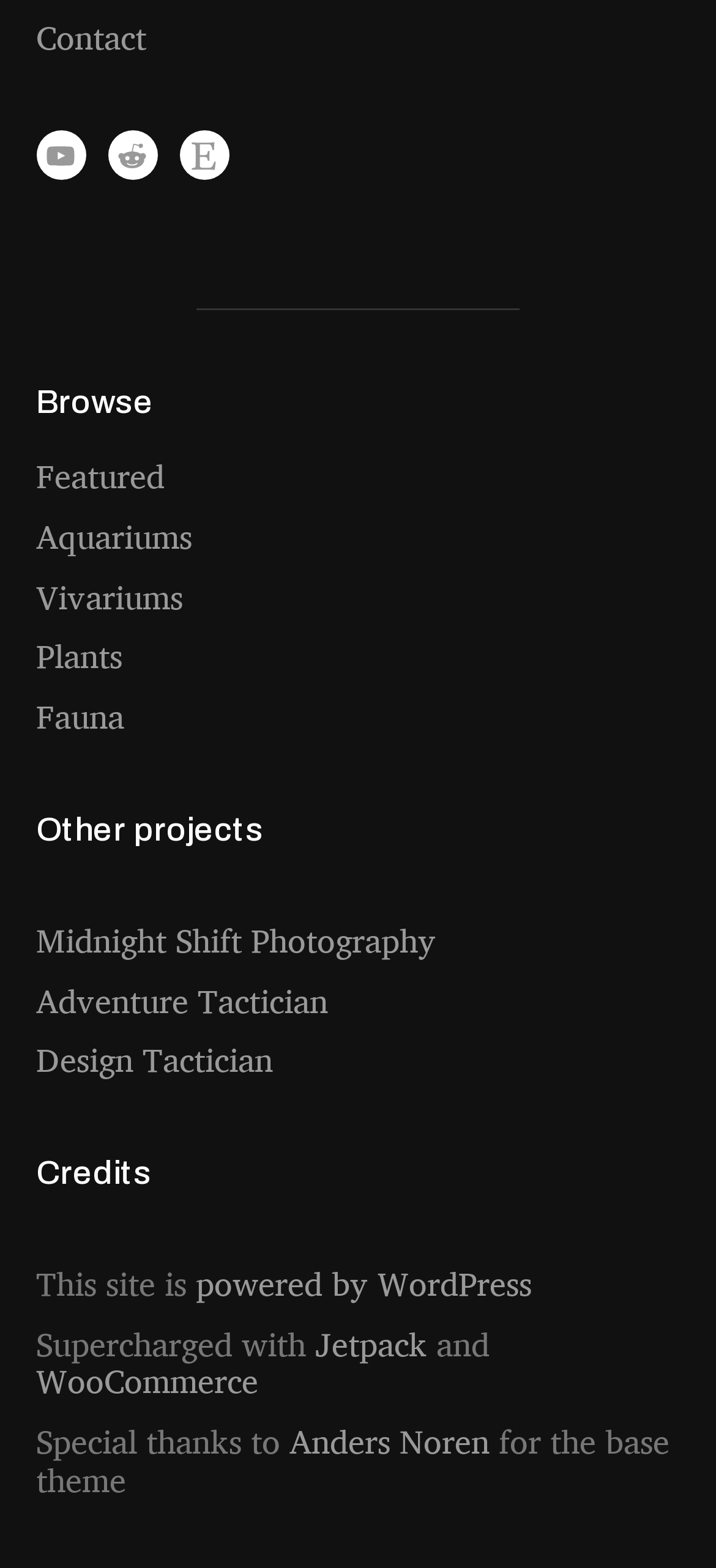What is the last category in the 'Browse' section?
Offer a detailed and full explanation in response to the question.

I looked at the links under the 'Browse' heading and found that the last category is 'Fauna'.